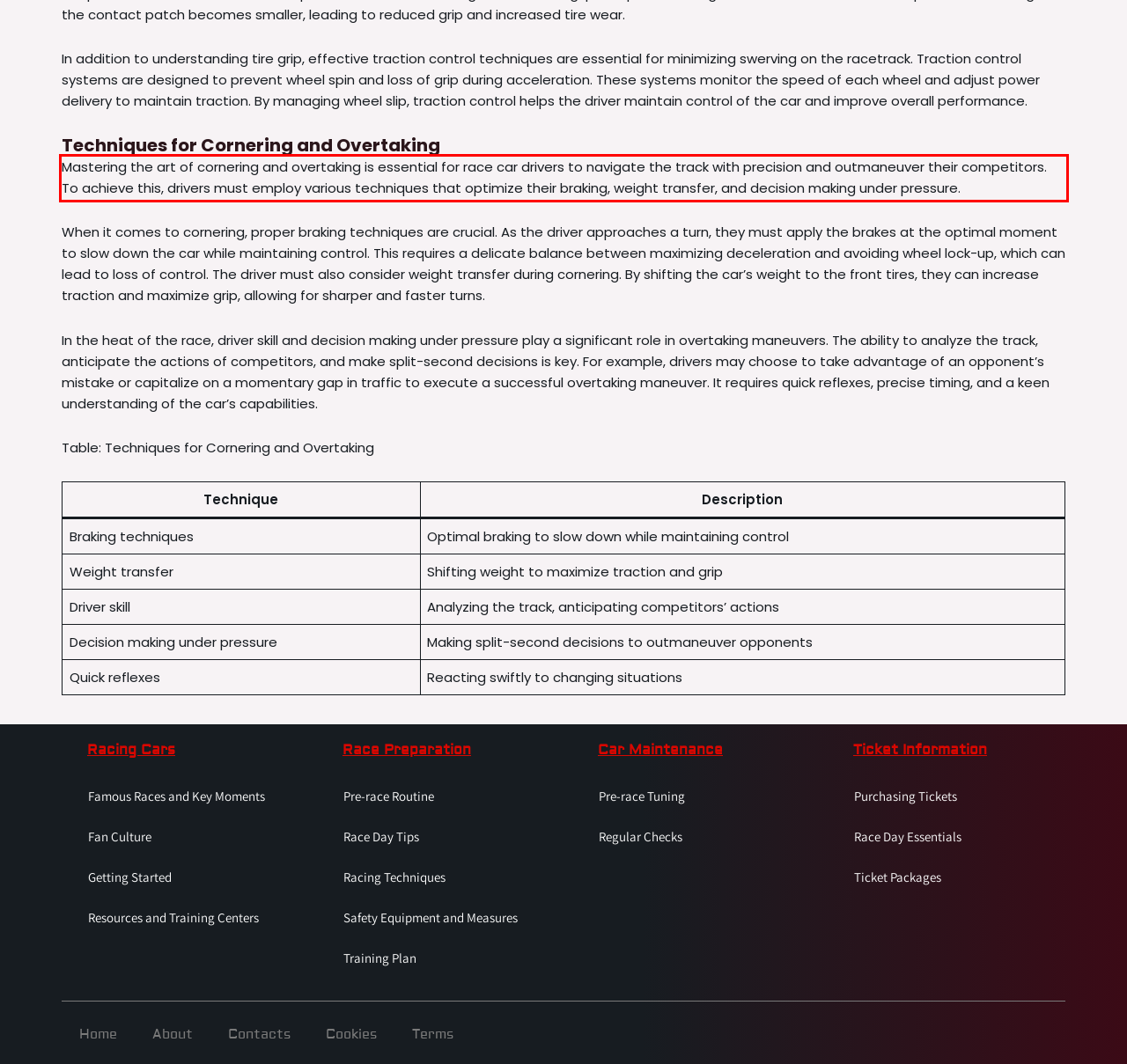Given a screenshot of a webpage, locate the red bounding box and extract the text it encloses.

Mastering the art of cornering and overtaking is essential for race car drivers to navigate the track with precision and outmaneuver their competitors. To achieve this, drivers must employ various techniques that optimize their braking, weight transfer, and decision making under pressure.